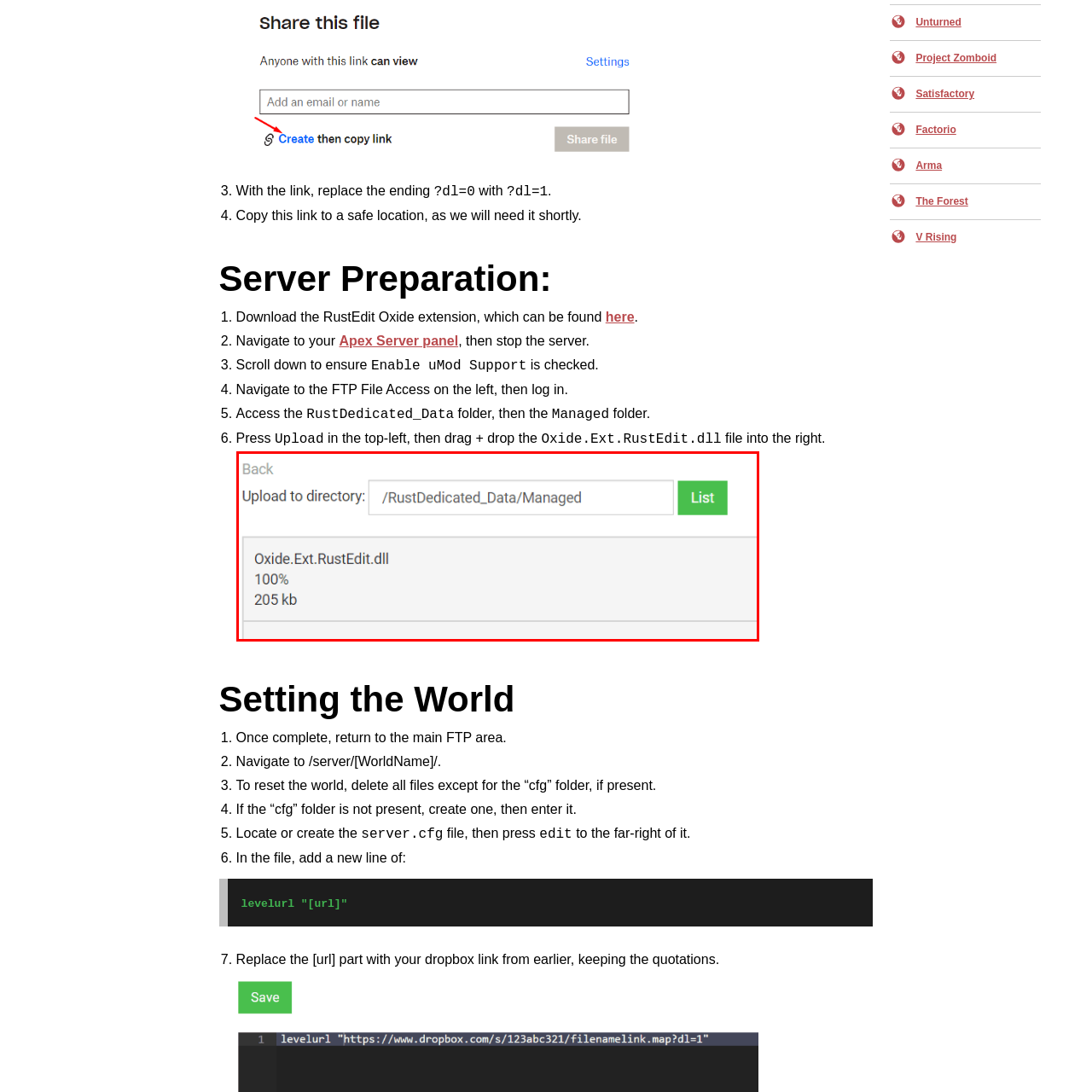What is the size of the uploaded file?
Observe the image within the red bounding box and formulate a detailed response using the visual elements present.

The file size is noted in the file upload interface, which provides key information about the uploaded file's specifications, specifically stating that the file size is 205 KB.